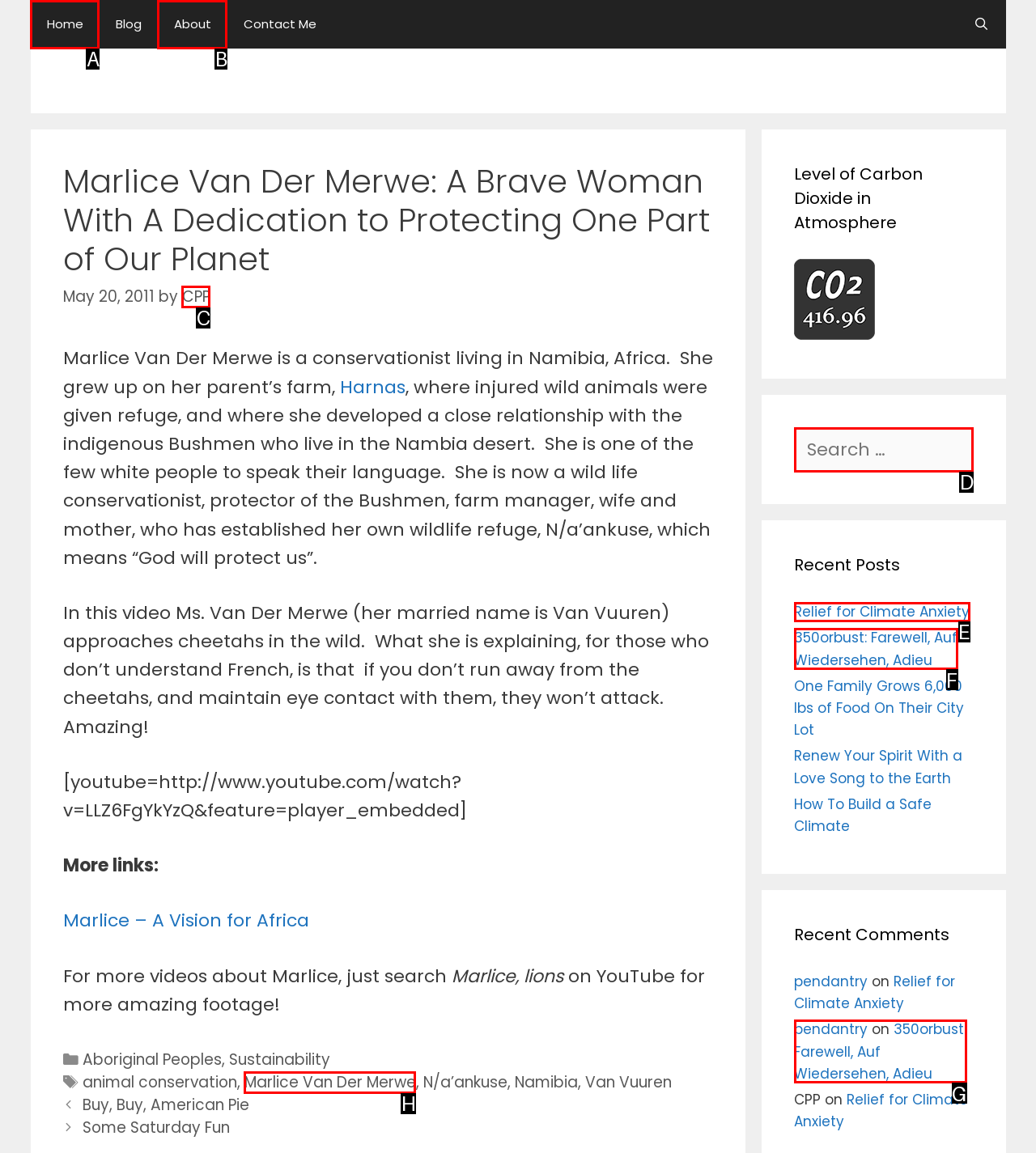From the description: 350orbust: Farewell, Auf Wiedersehen, Adieu, identify the option that best matches and reply with the letter of that option directly.

G